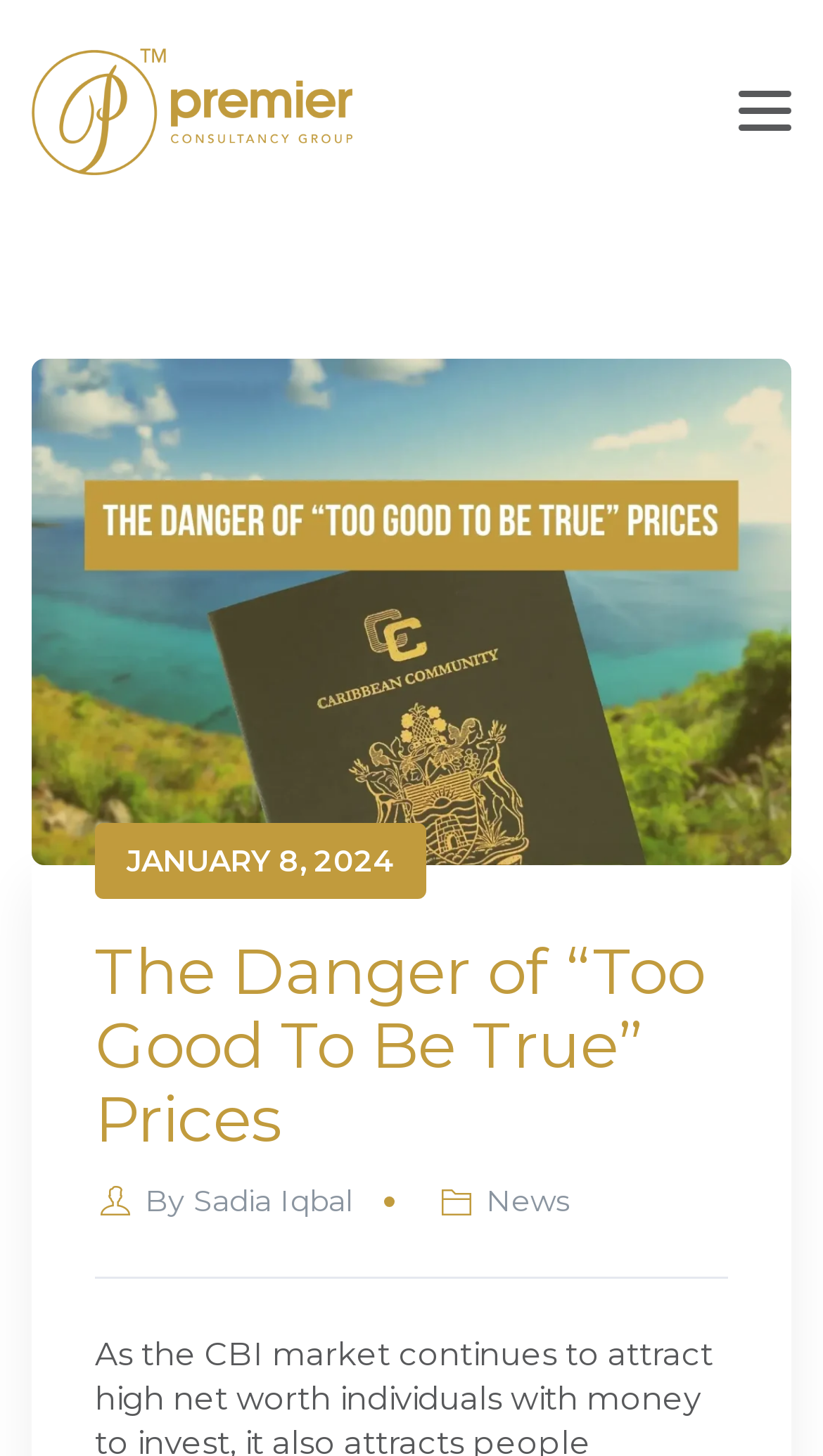What is the category of the article?
Respond to the question with a single word or phrase according to the image.

News